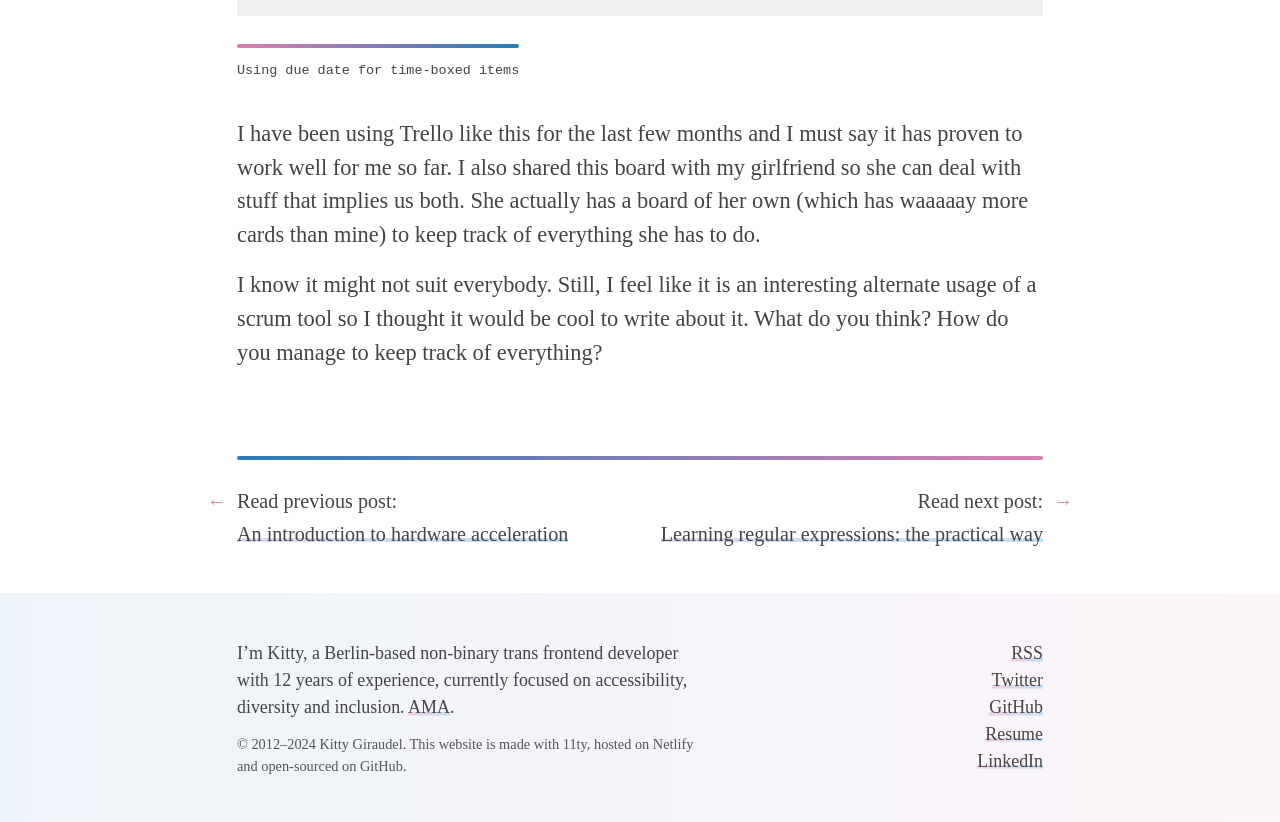How many years of experience does the author have?
From the details in the image, answer the question comprehensively.

The author's years of experience can be determined by reading the text 'I’m Kitty, a Berlin-based non-binary trans frontend developer with 12 years of experience...' which is located at the bottom of the webpage.